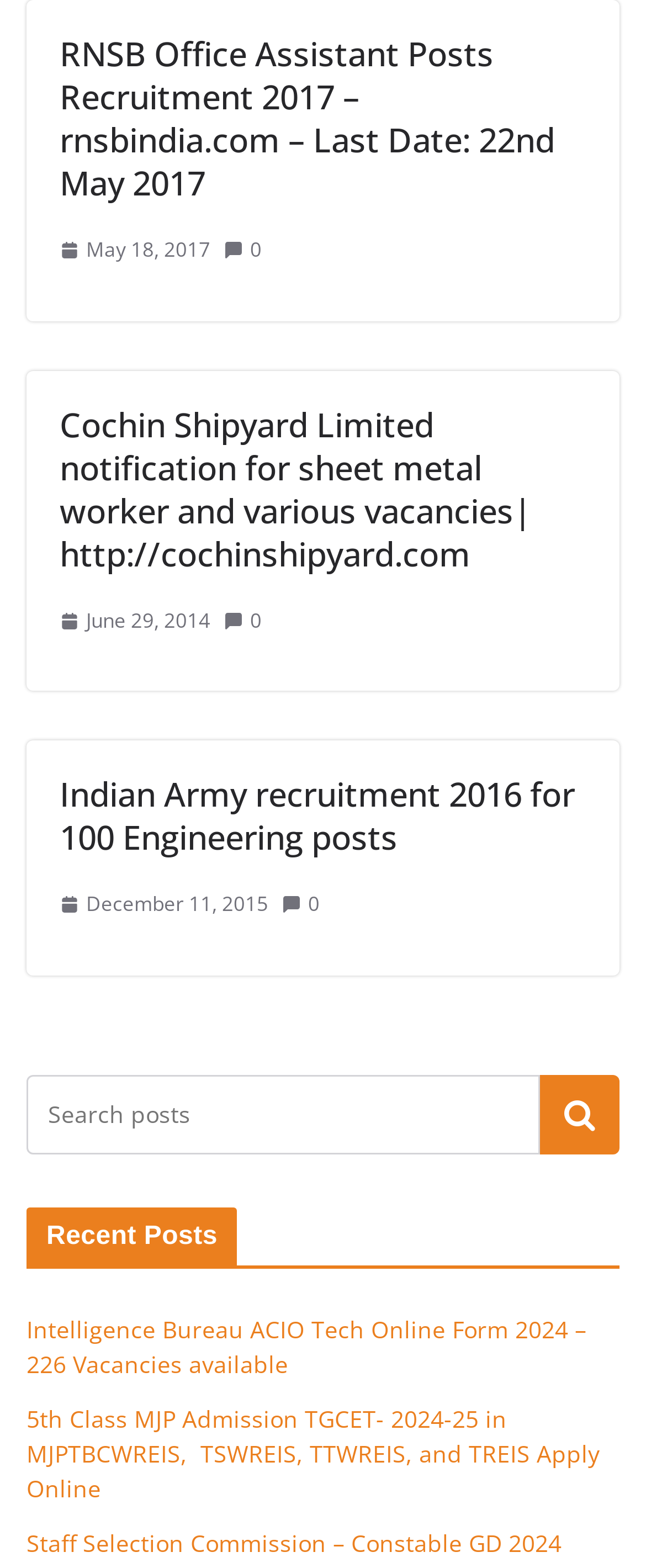Answer this question using a single word or a brief phrase:
What is the date of RNSB Office Assistant Posts Recruitment?

22nd May 2017